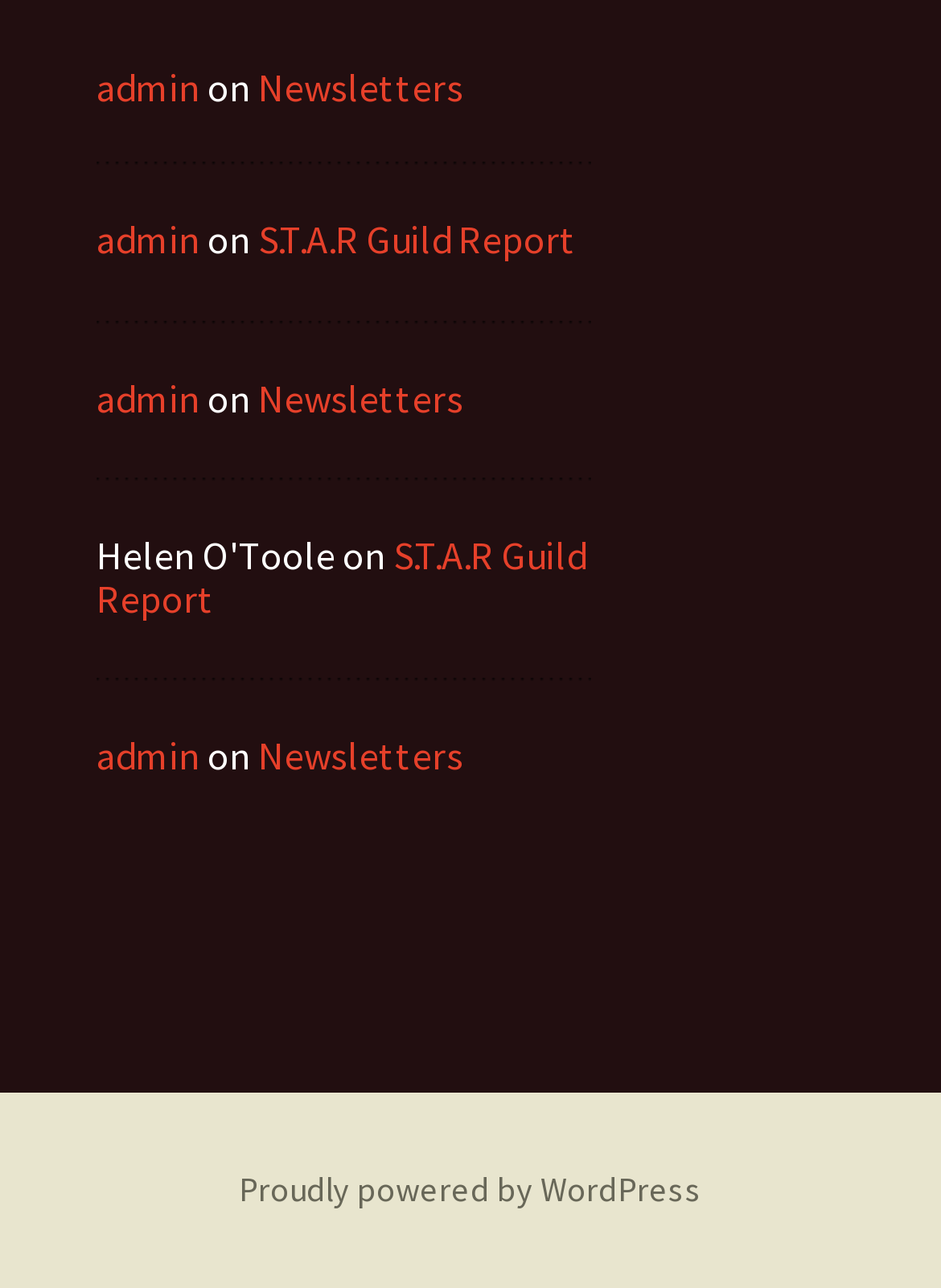Please specify the bounding box coordinates in the format (top-left x, top-left y, bottom-right x, bottom-right y), with values ranging from 0 to 1. Identify the bounding box for the UI component described as follows: Proudly powered by WordPress

[0.254, 0.905, 0.746, 0.939]